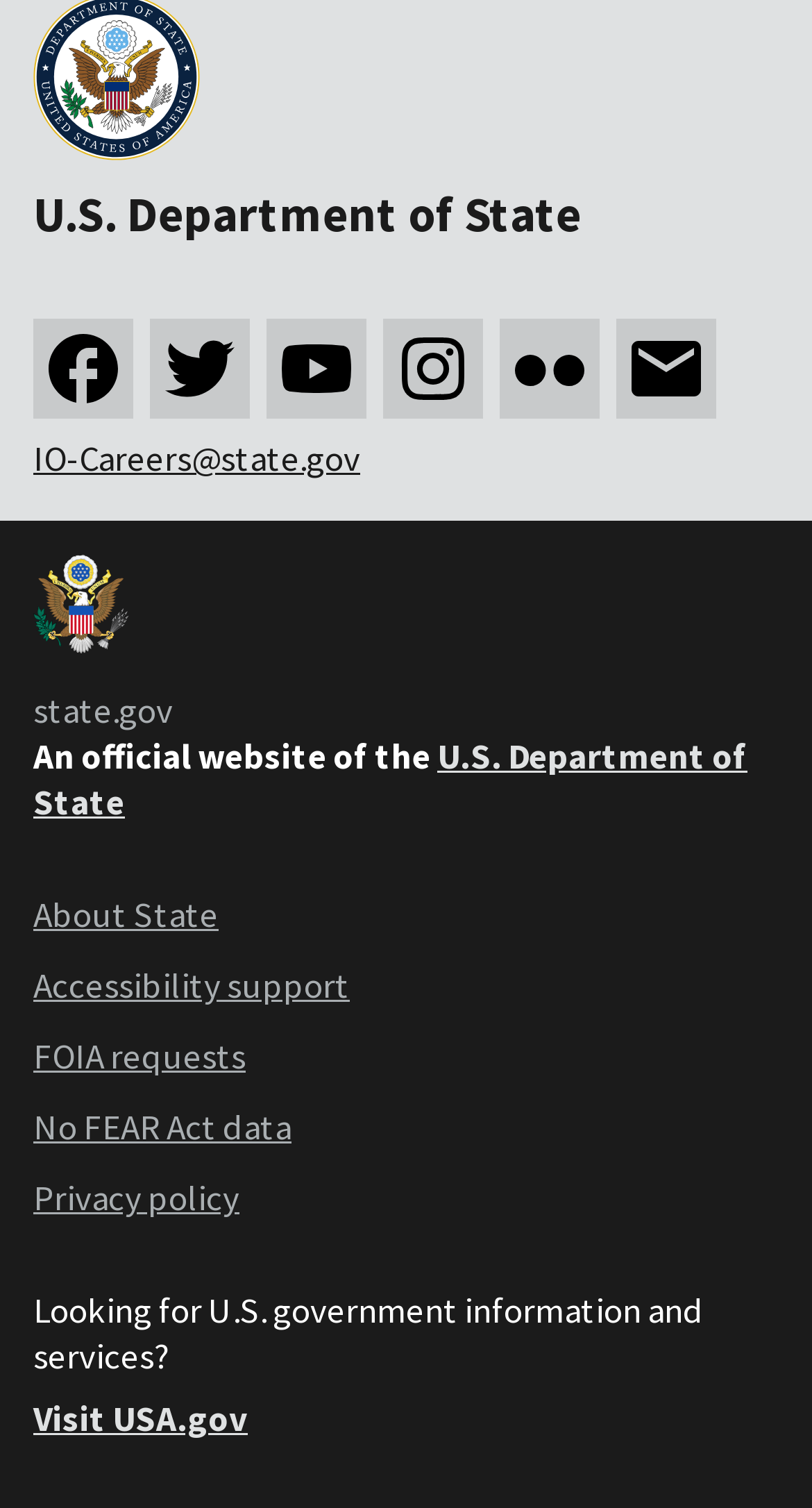Please provide a comprehensive response to the question based on the details in the image: What is the name of the agency?

I found the name of the agency mentioned in the StaticText element with the text 'U.S. Department of State' at the top of the webpage.